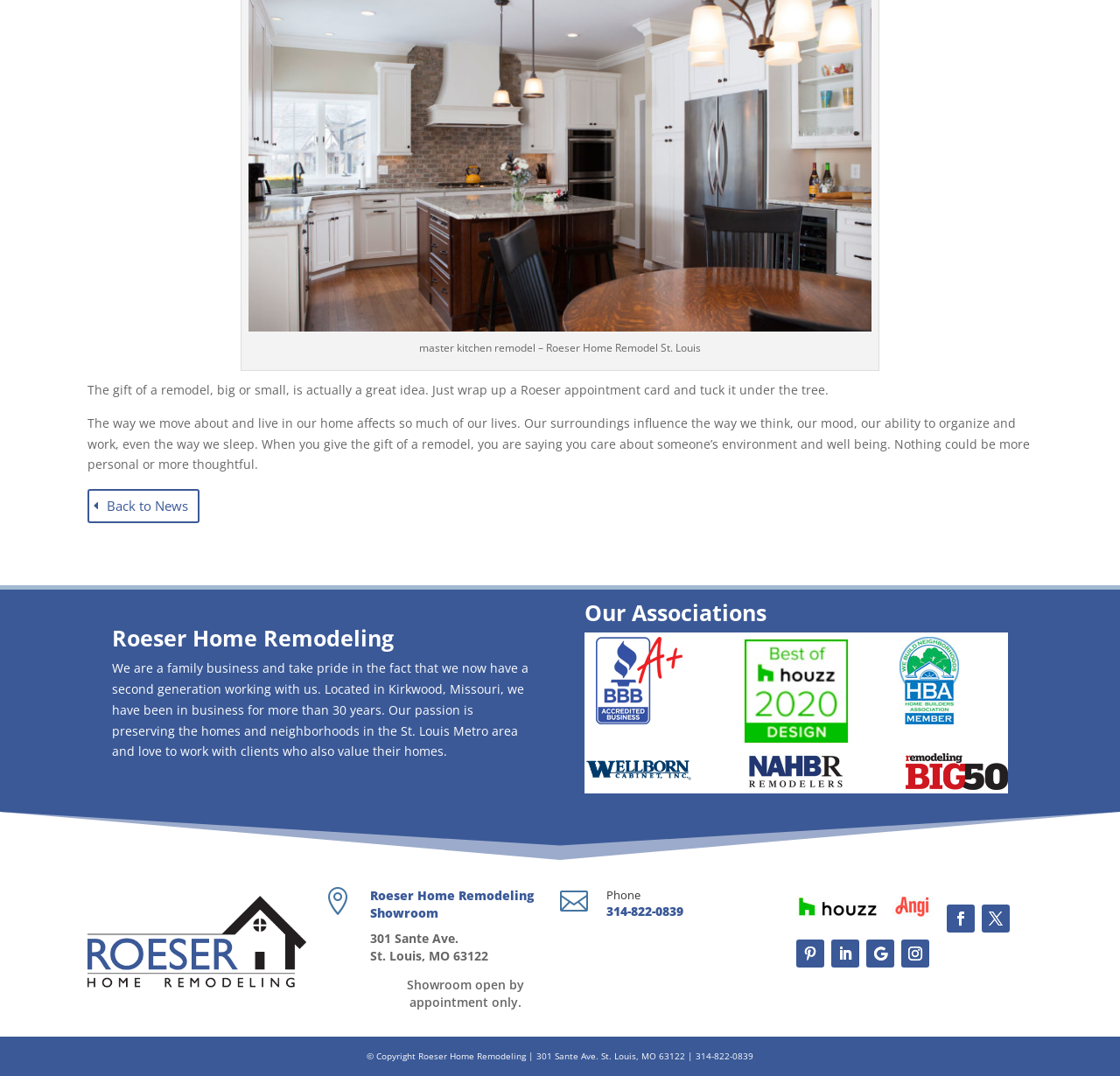Identify the bounding box coordinates of the section that should be clicked to achieve the task described: "Call Roeser Home Remodeling".

[0.541, 0.839, 0.61, 0.855]